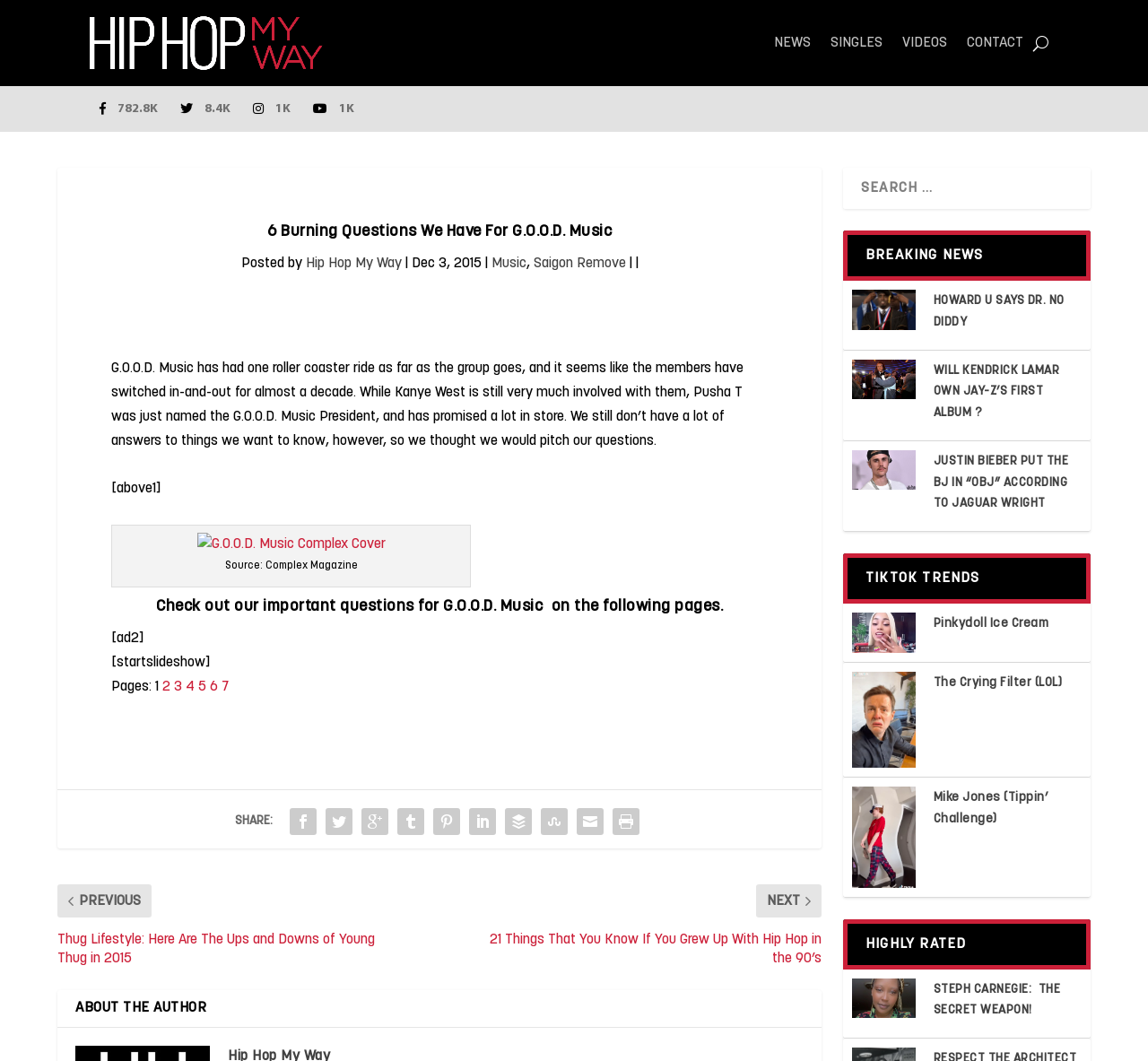Who is the president of G.O.O.D. Music?
Please answer using one word or phrase, based on the screenshot.

Pusha T